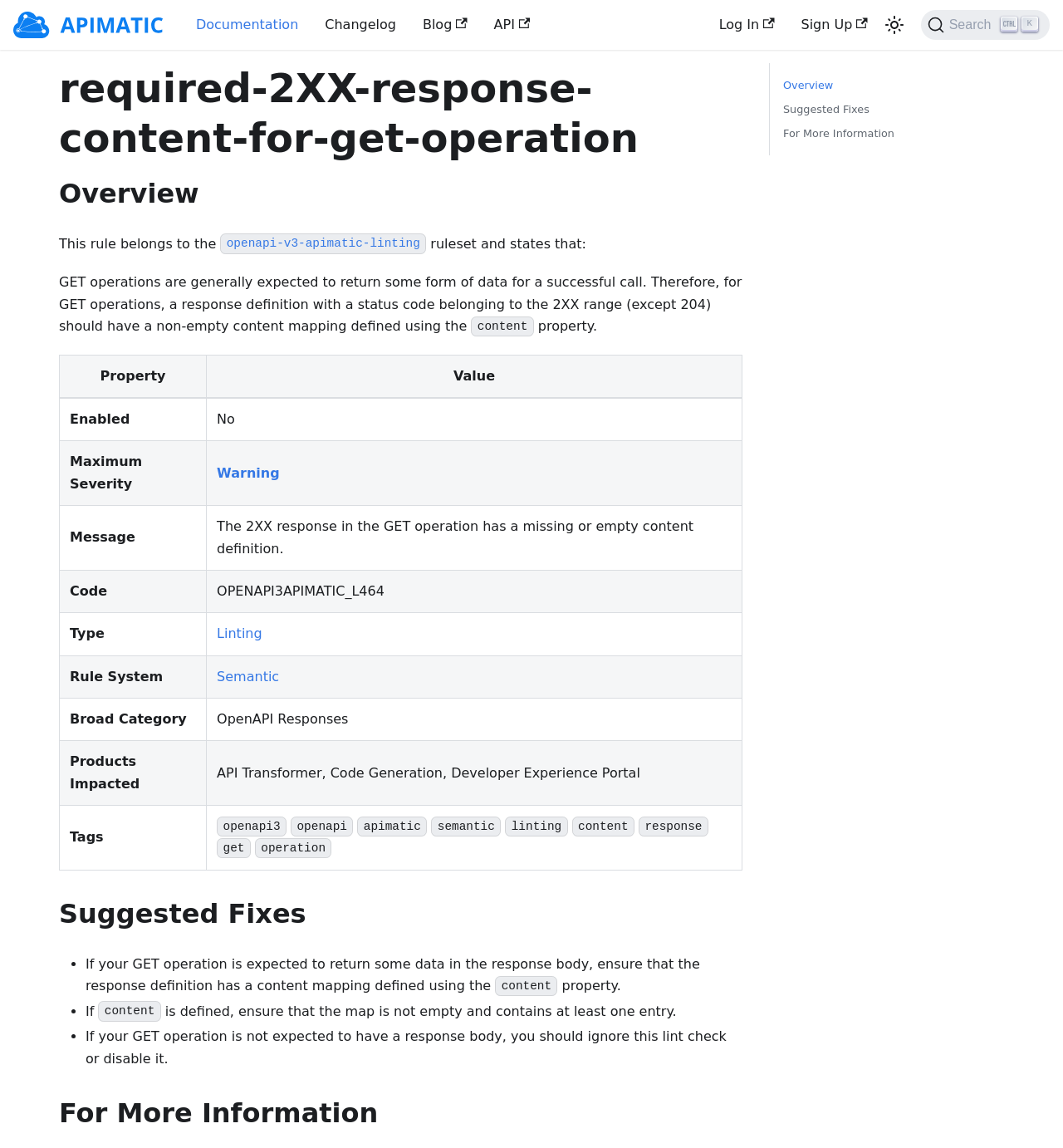Provide the bounding box coordinates of the HTML element this sentence describes: "Log In".

[0.664, 0.009, 0.741, 0.034]